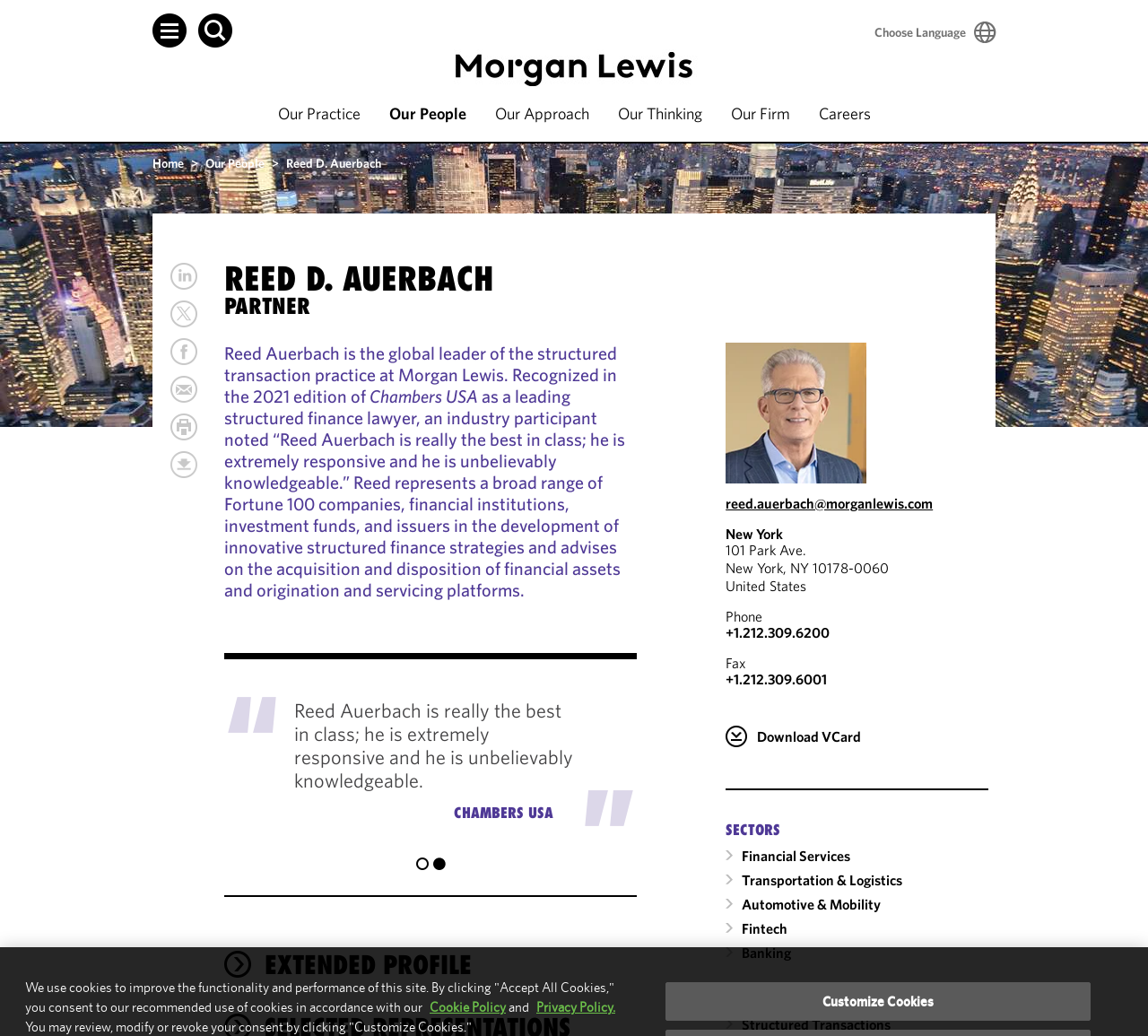What is Reed Auerbach's profession?
Give a thorough and detailed response to the question.

I found the answer by looking at the 'Person Heading' region, where the profession 'PARTNER' is displayed in a heading element, right below the name 'REED D. AUERBACH'.